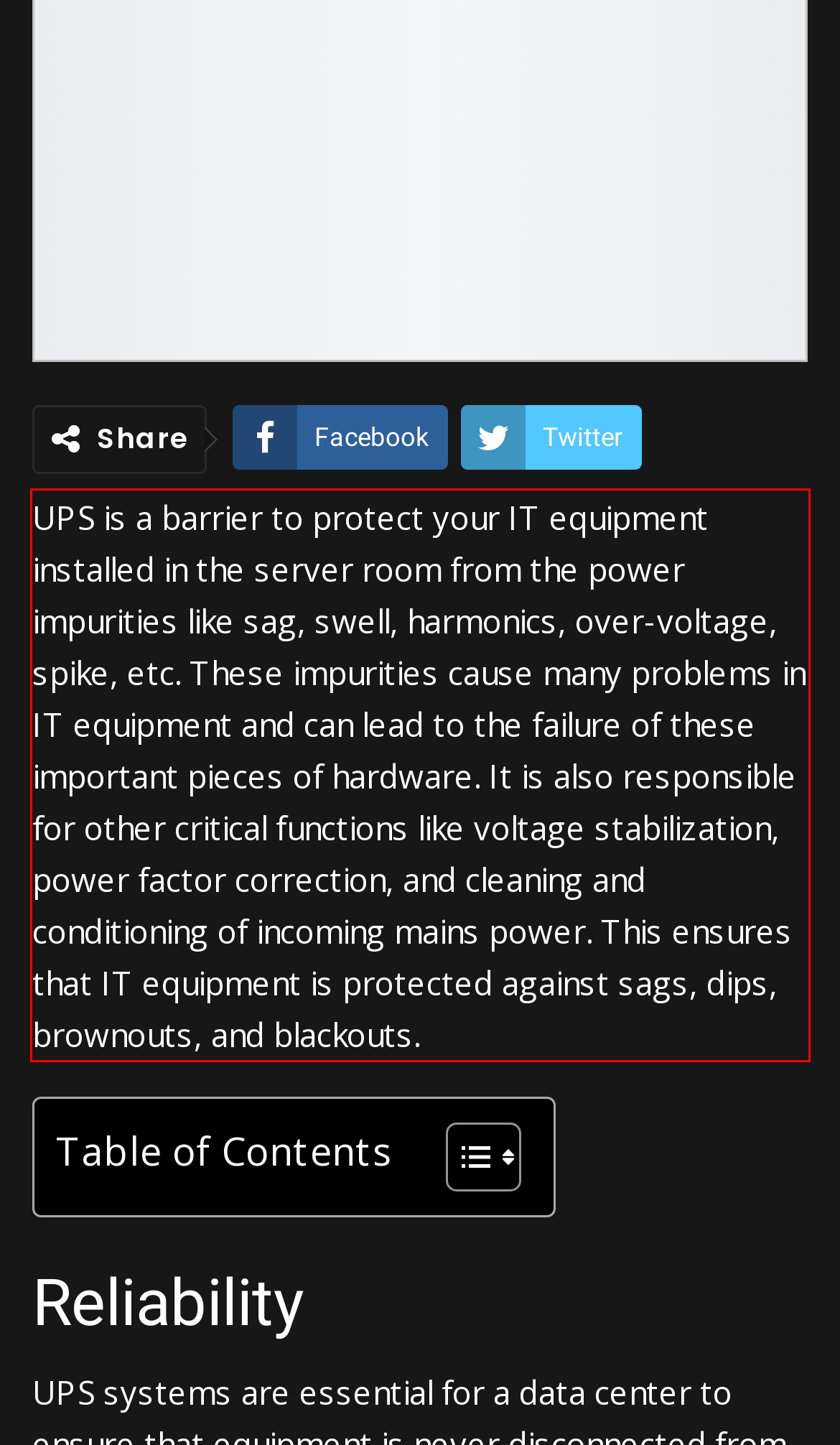Given a screenshot of a webpage with a red bounding box, please identify and retrieve the text inside the red rectangle.

UPS is a barrier to protect your IT equipment installed in the server room from the power impurities like sag, swell, harmonics, over-voltage, spike, etc. These impurities cause many problems in IT equipment and can lead to the failure of these important pieces of hardware. It is also responsible for other critical functions like voltage stabilization, power factor correction, and cleaning and conditioning of incoming mains power. This ensures that IT equipment is protected against sags, dips, brownouts, and blackouts.